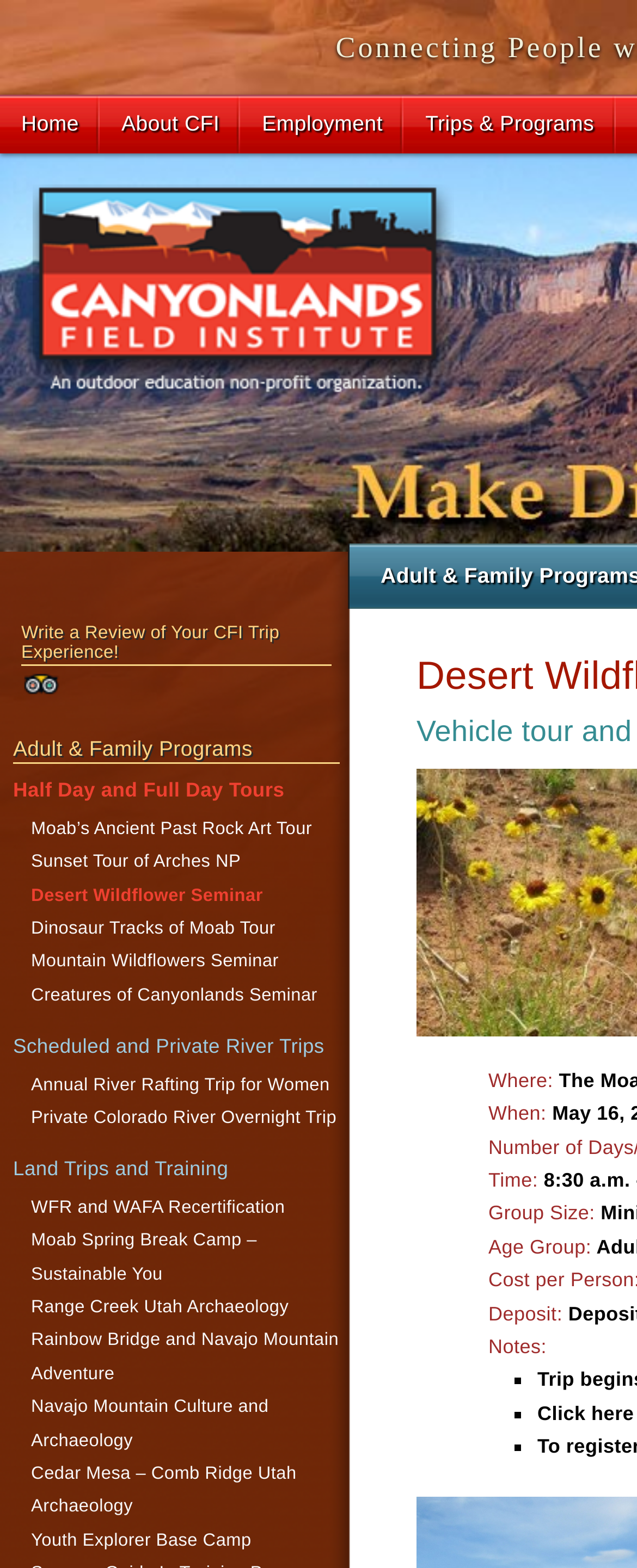Answer the question in one word or a short phrase:
What is the name of the tour that explores Arches NP?

Sunset Tour of Arches NP